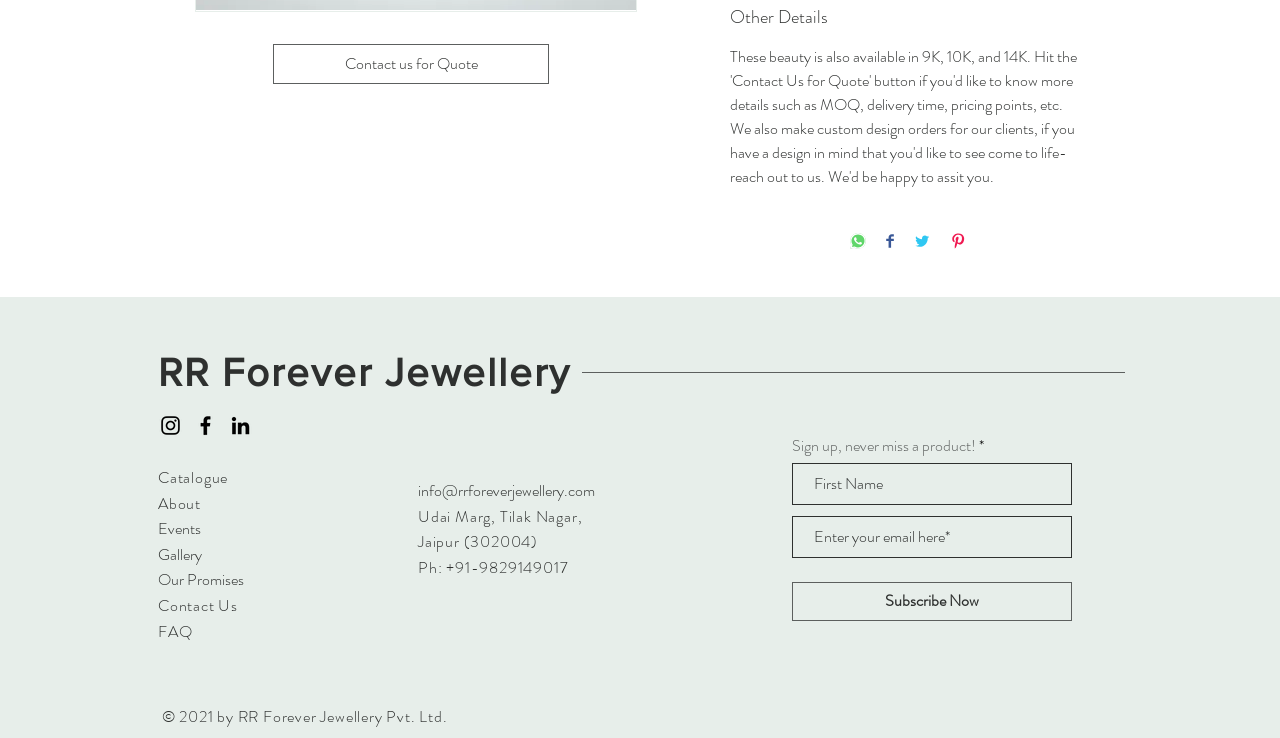Identify the bounding box for the described UI element. Provide the coordinates in (top-left x, top-left y, bottom-right x, bottom-right y) format with values ranging from 0 to 1: aria-label="Facebook"

[0.151, 0.56, 0.17, 0.593]